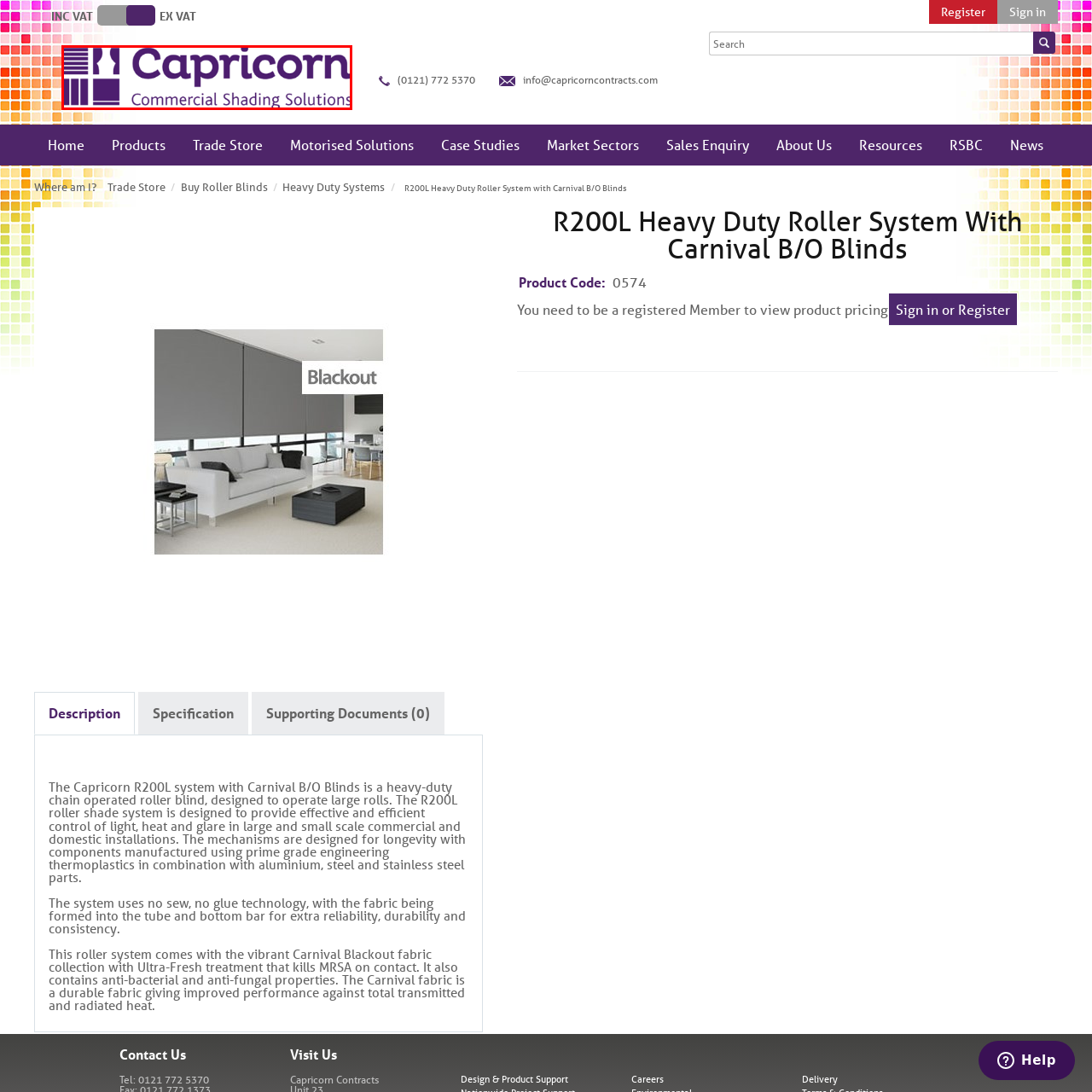What is the brand name?
Inspect the image portion within the red bounding box and deliver a detailed answer to the question.

The brand name is explicitly stated in the caption as 'Capricorn Commercial Shading Solutions', which is incorporated into the logo design alongside a series of geometric shapes.